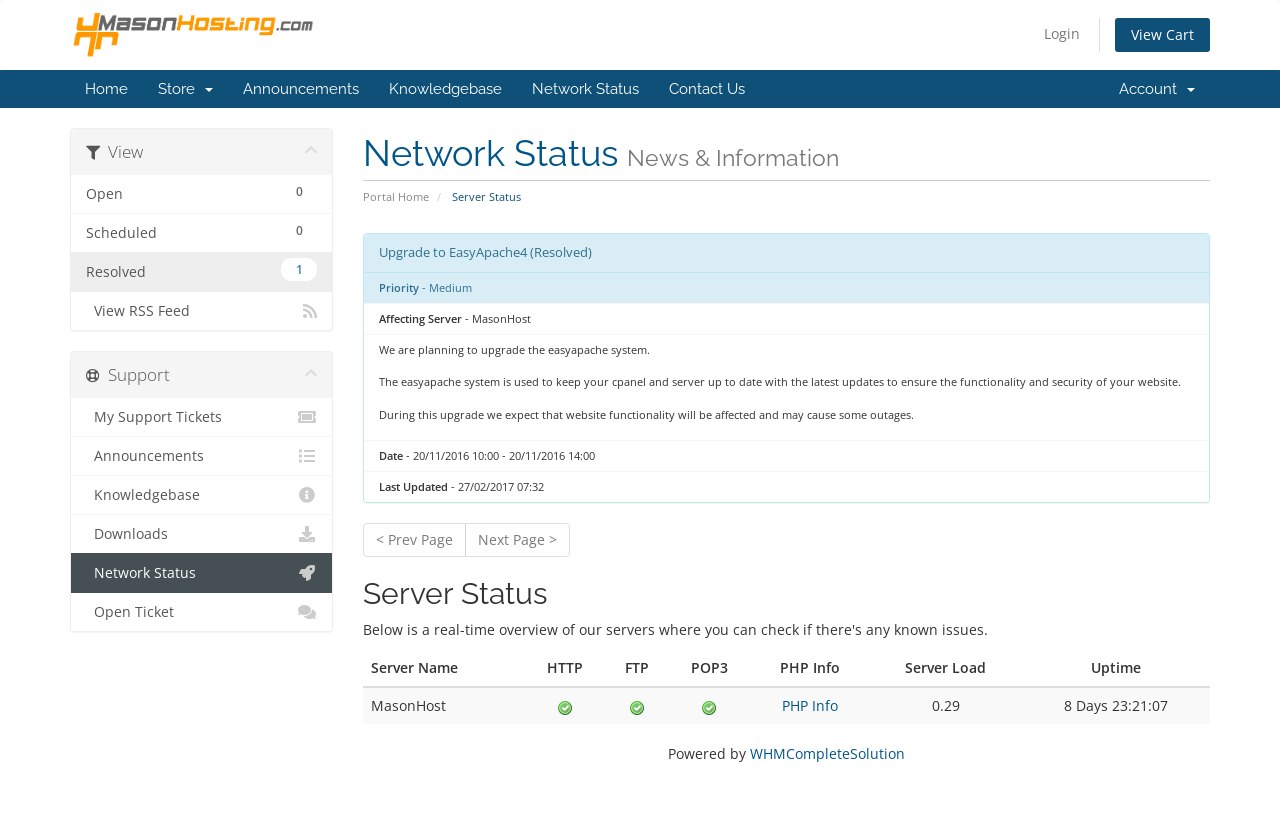Could you specify the bounding box coordinates for the clickable section to complete the following instruction: "Open a support ticket"?

[0.055, 0.705, 0.259, 0.751]